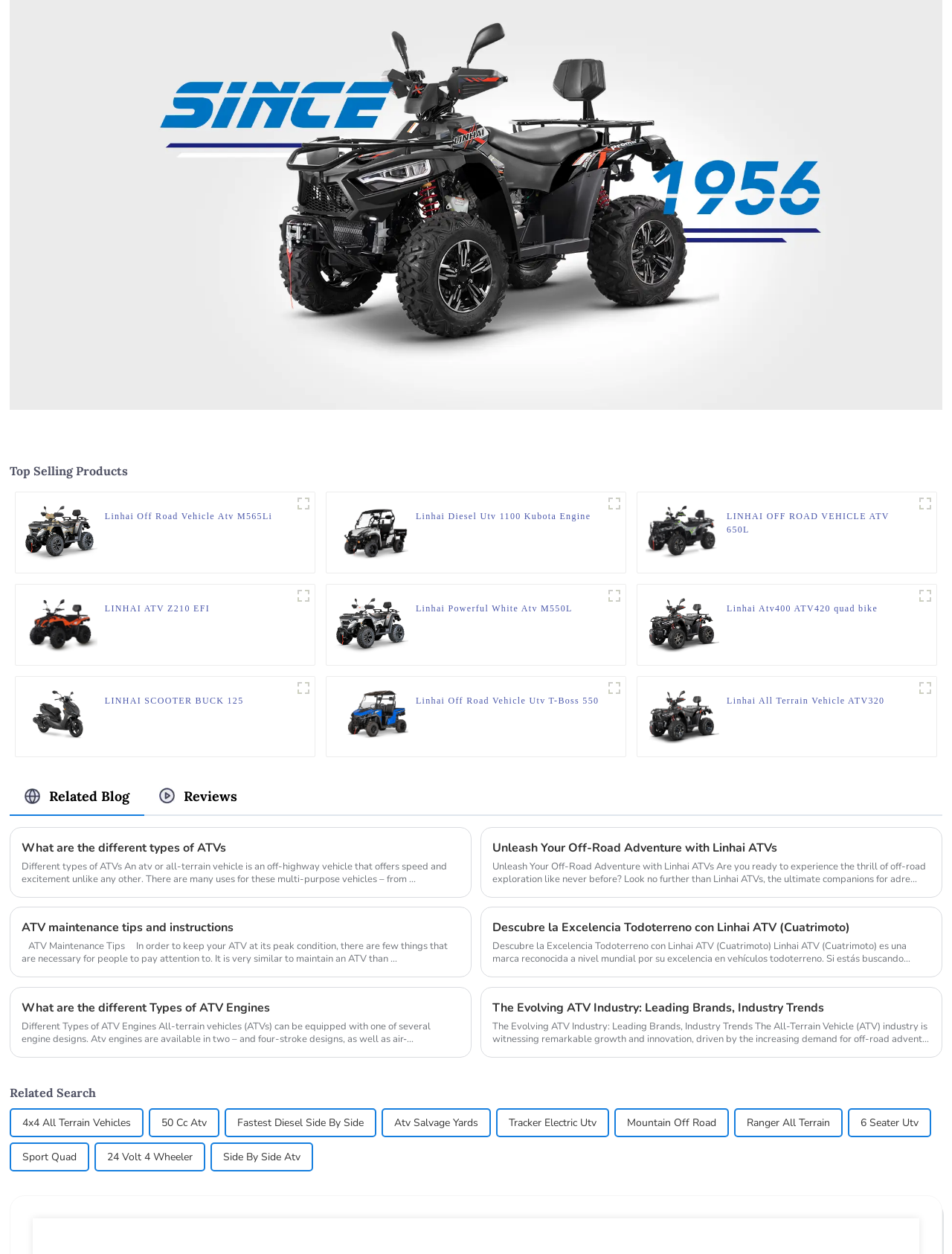What is the title of the top selling products section?
Look at the image and respond with a one-word or short phrase answer.

Top Selling Products